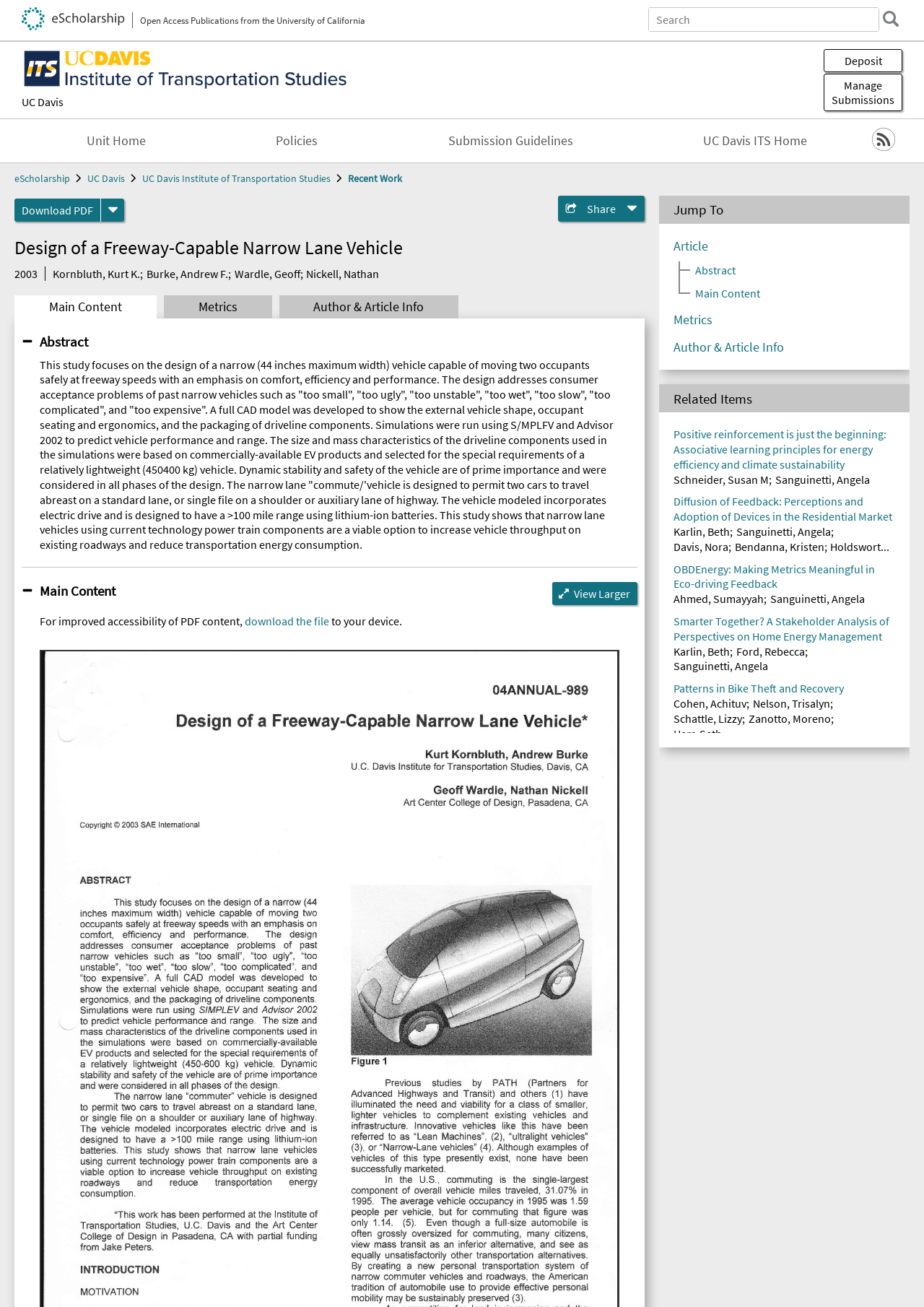Please locate the clickable area by providing the bounding box coordinates to follow this instruction: "View Larger".

[0.598, 0.445, 0.69, 0.463]